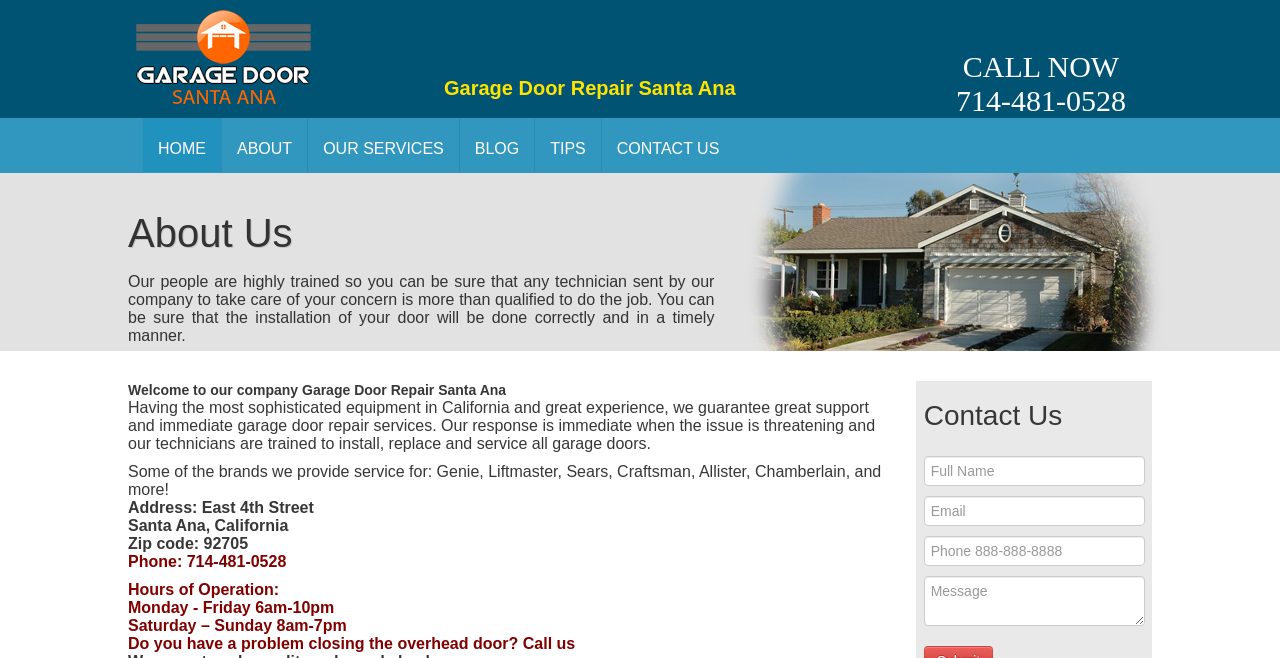What are the company's hours of operation?
Please respond to the question with a detailed and thorough explanation.

I found the company's hours of operation by looking at the 'Hours of Operation' section, where it lists the hours for Monday to Friday and Saturday to Sunday.